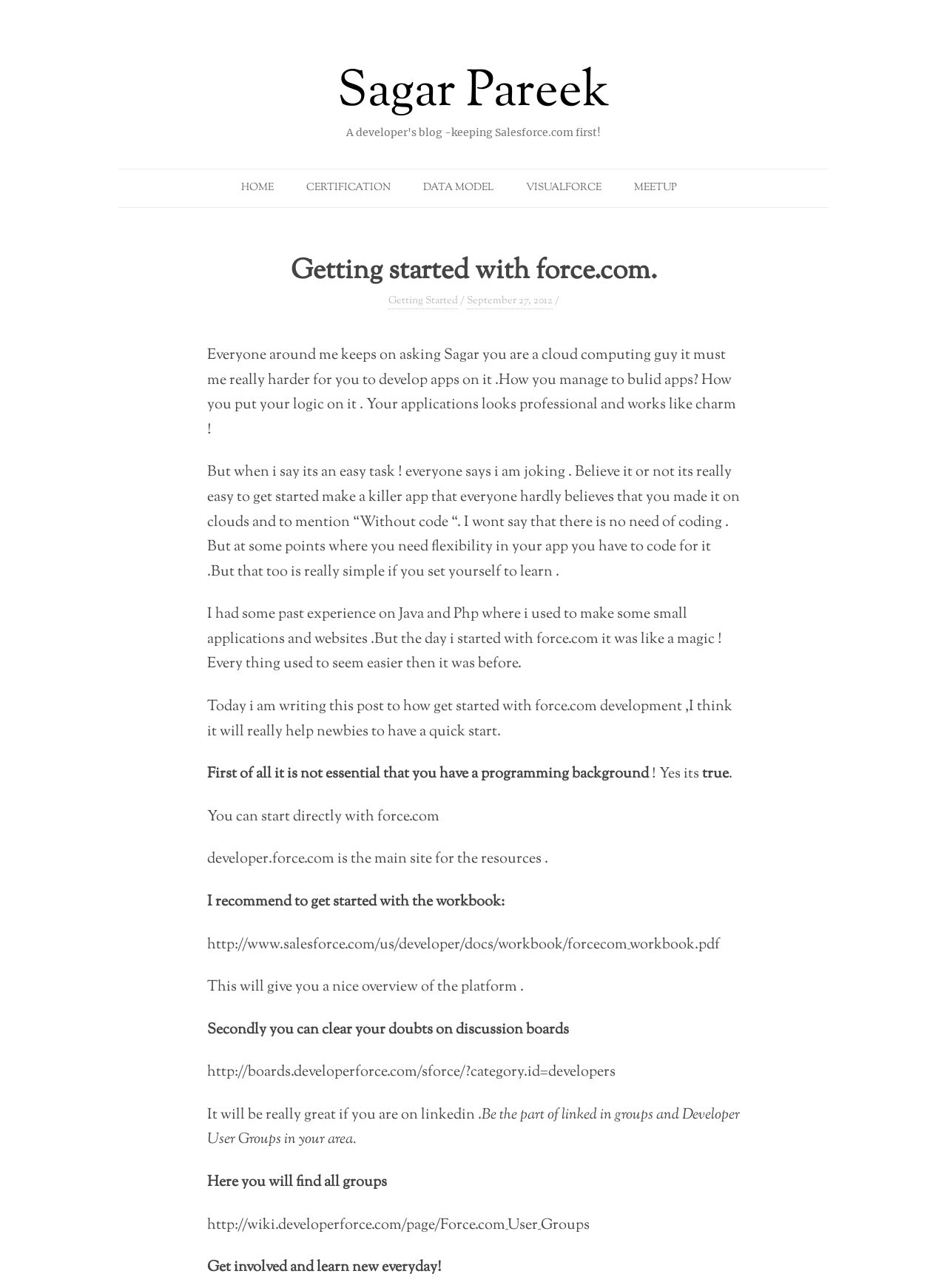What is the format of the recommended workbook?
Carefully analyze the image and provide a detailed answer to the question.

The recommended workbook is in PDF format, as mentioned in the link 'http://www.salesforce.com/us/developer/docs/workbook/forcecom_workbook.pdf'.